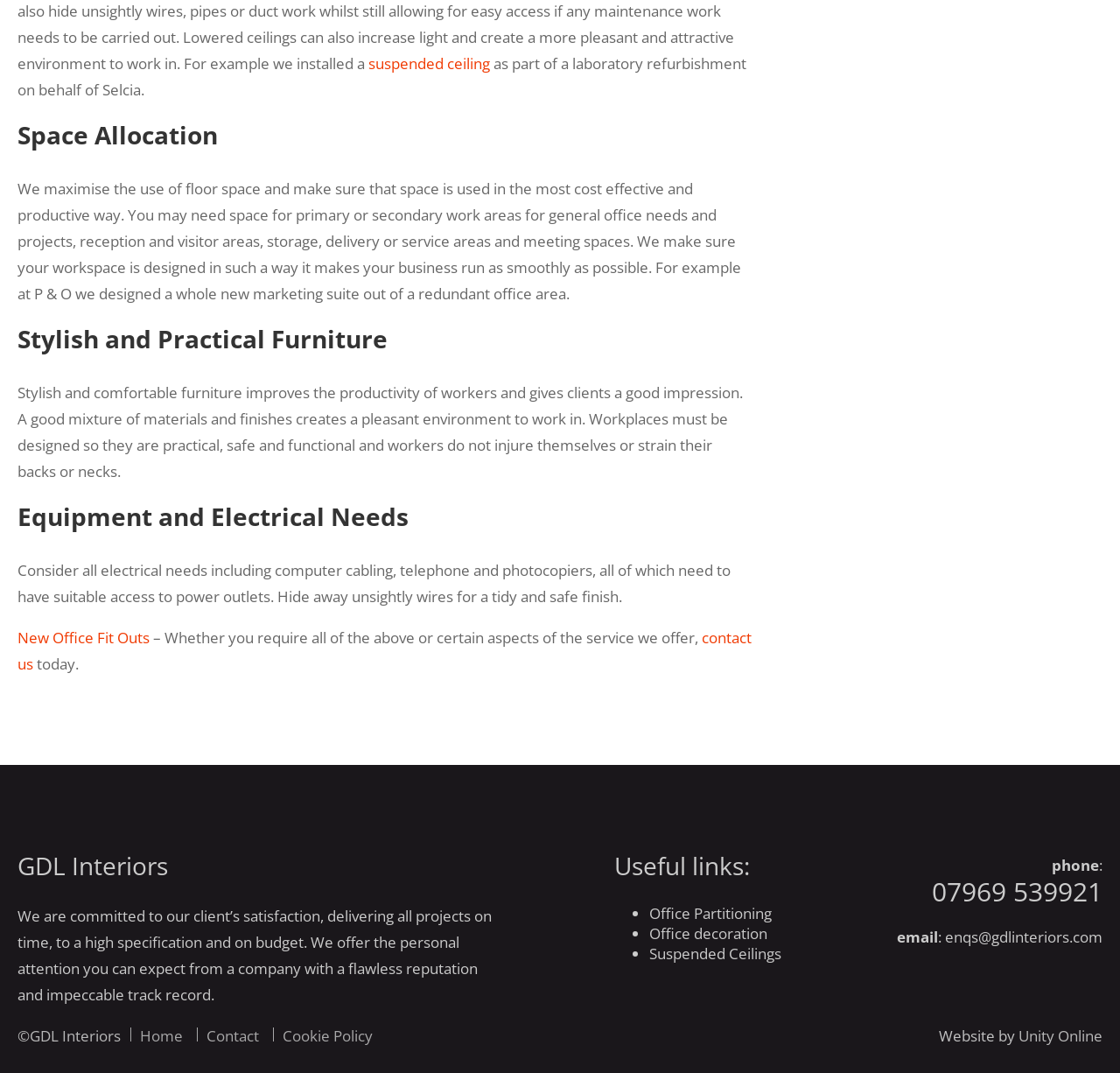Find the bounding box coordinates of the element to click in order to complete the given instruction: "Click the 'ABOUT US' link."

None